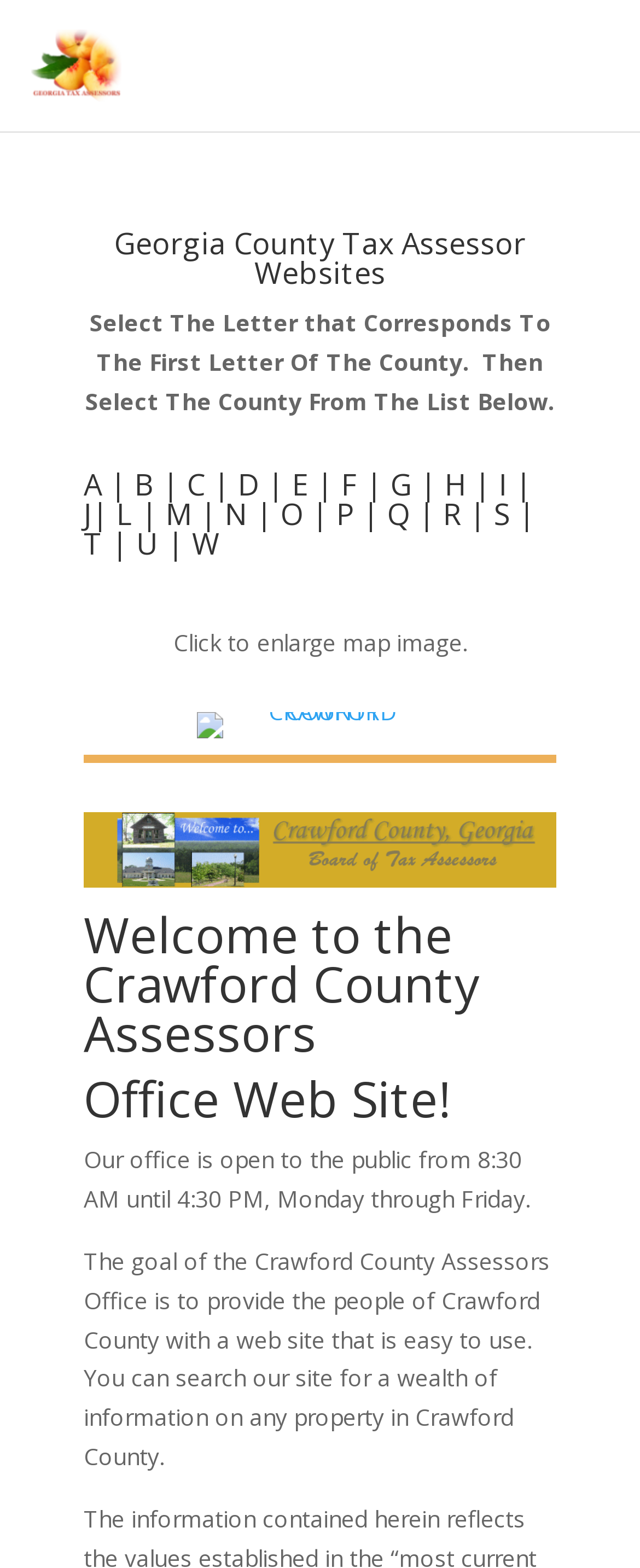Find the bounding box coordinates of the clickable area that will achieve the following instruction: "Go to Georgia County Tax Assessor Websites".

[0.049, 0.03, 0.19, 0.05]